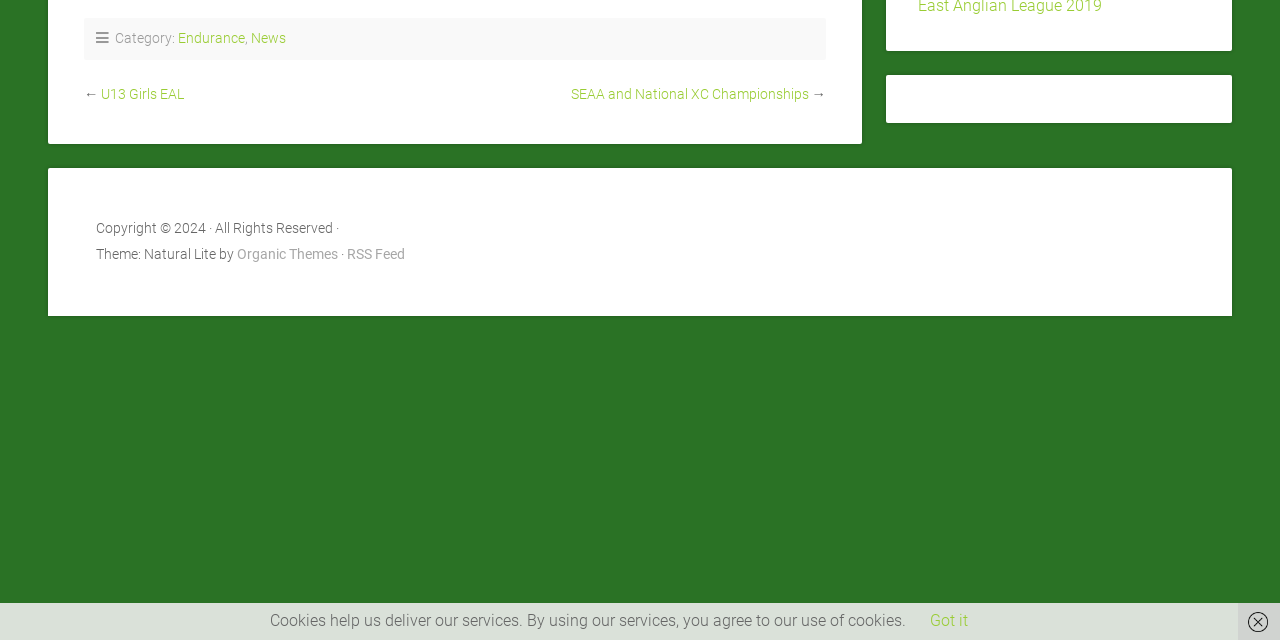Predict the bounding box of the UI element based on the description: "SEAA and National XC Championships". The coordinates should be four float numbers between 0 and 1, formatted as [left, top, right, bottom].

[0.446, 0.135, 0.632, 0.161]